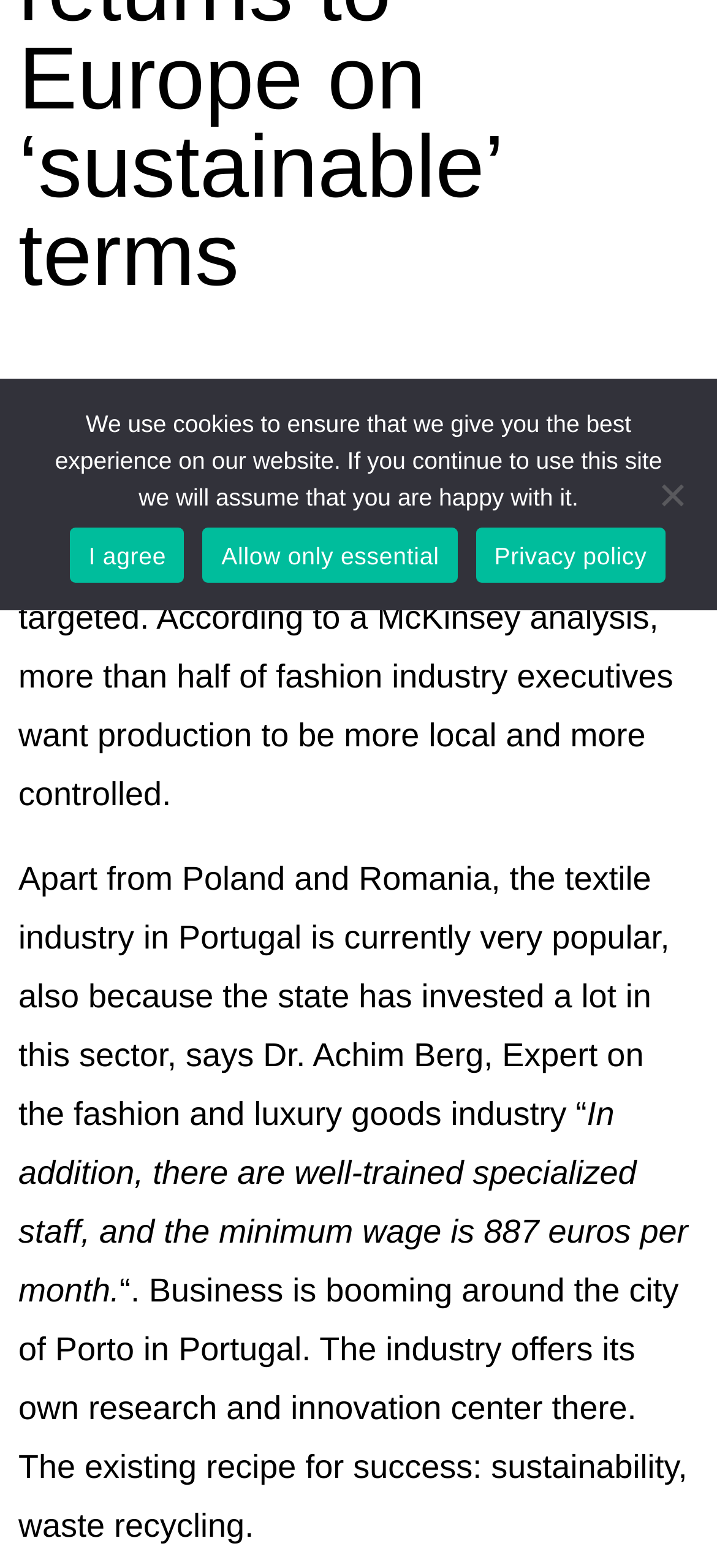Predict the bounding box of the UI element that fits this description: "I agree".

[0.098, 0.336, 0.257, 0.372]